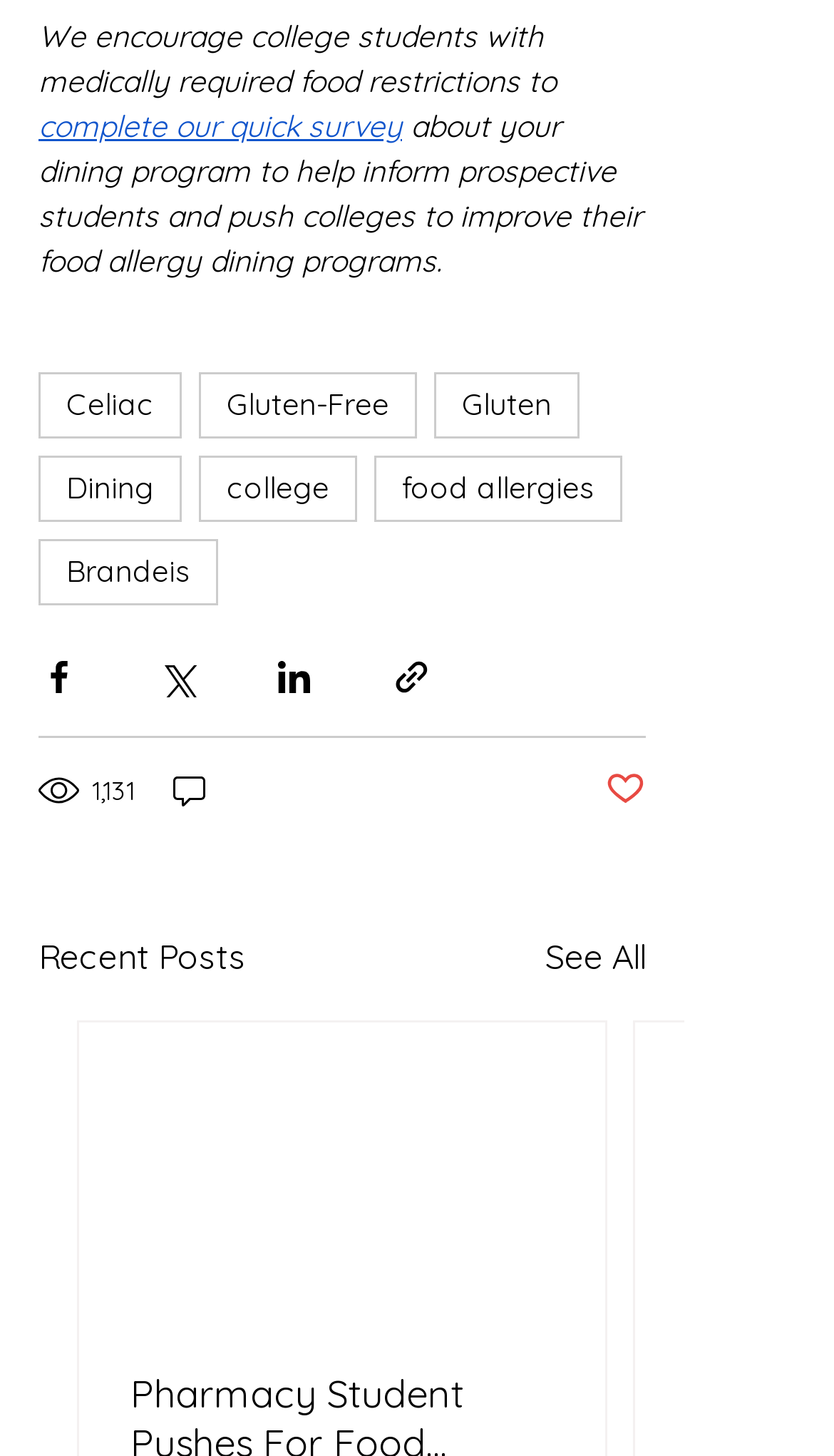What is the number of views of the current post?
Ensure your answer is thorough and detailed.

The number of views of the current post can be seen from the text '1,131 views' which is displayed on the webpage.